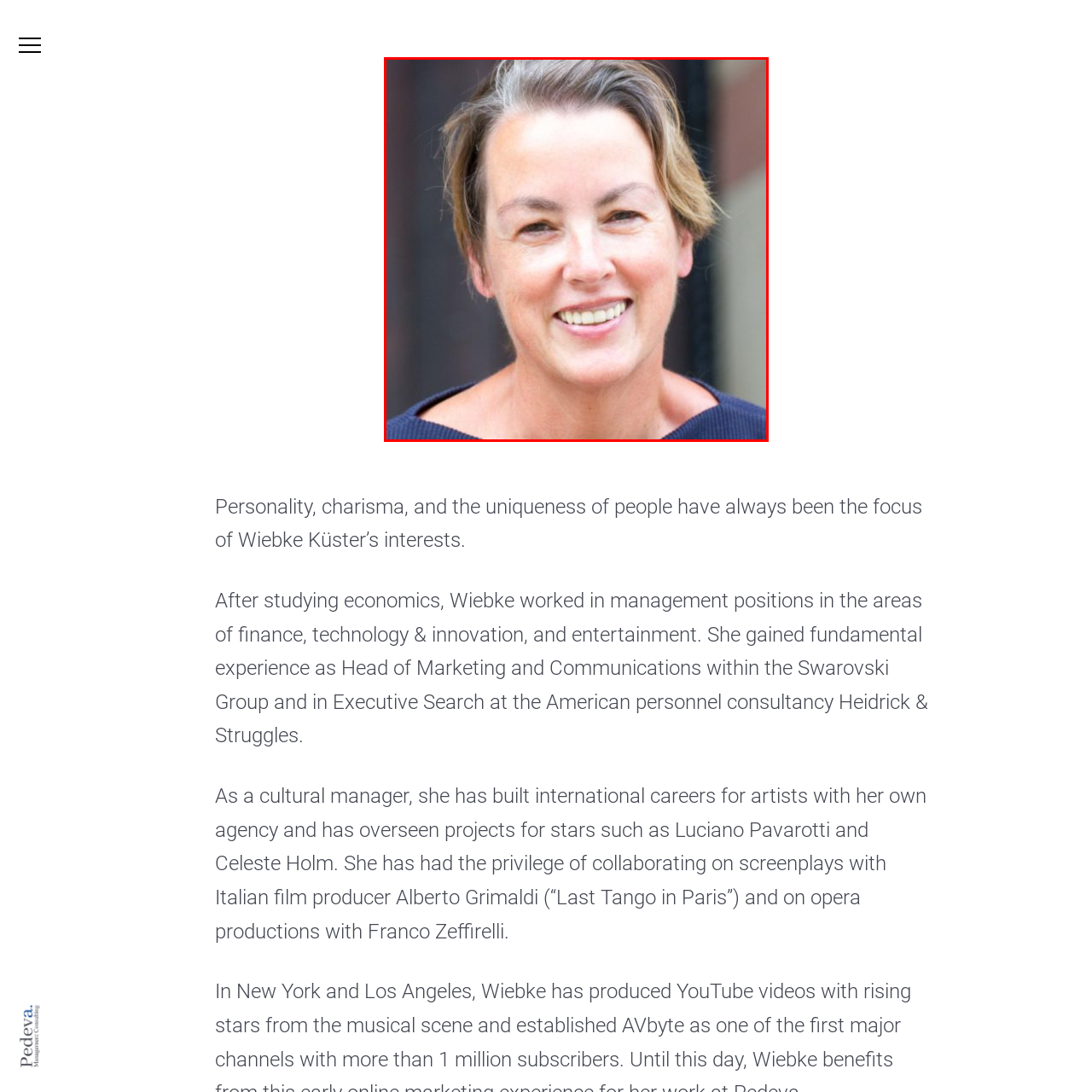What is Wiebke Küster passionate about?
Look closely at the part of the image outlined in red and give a one-word or short phrase answer.

connecting with people and the arts